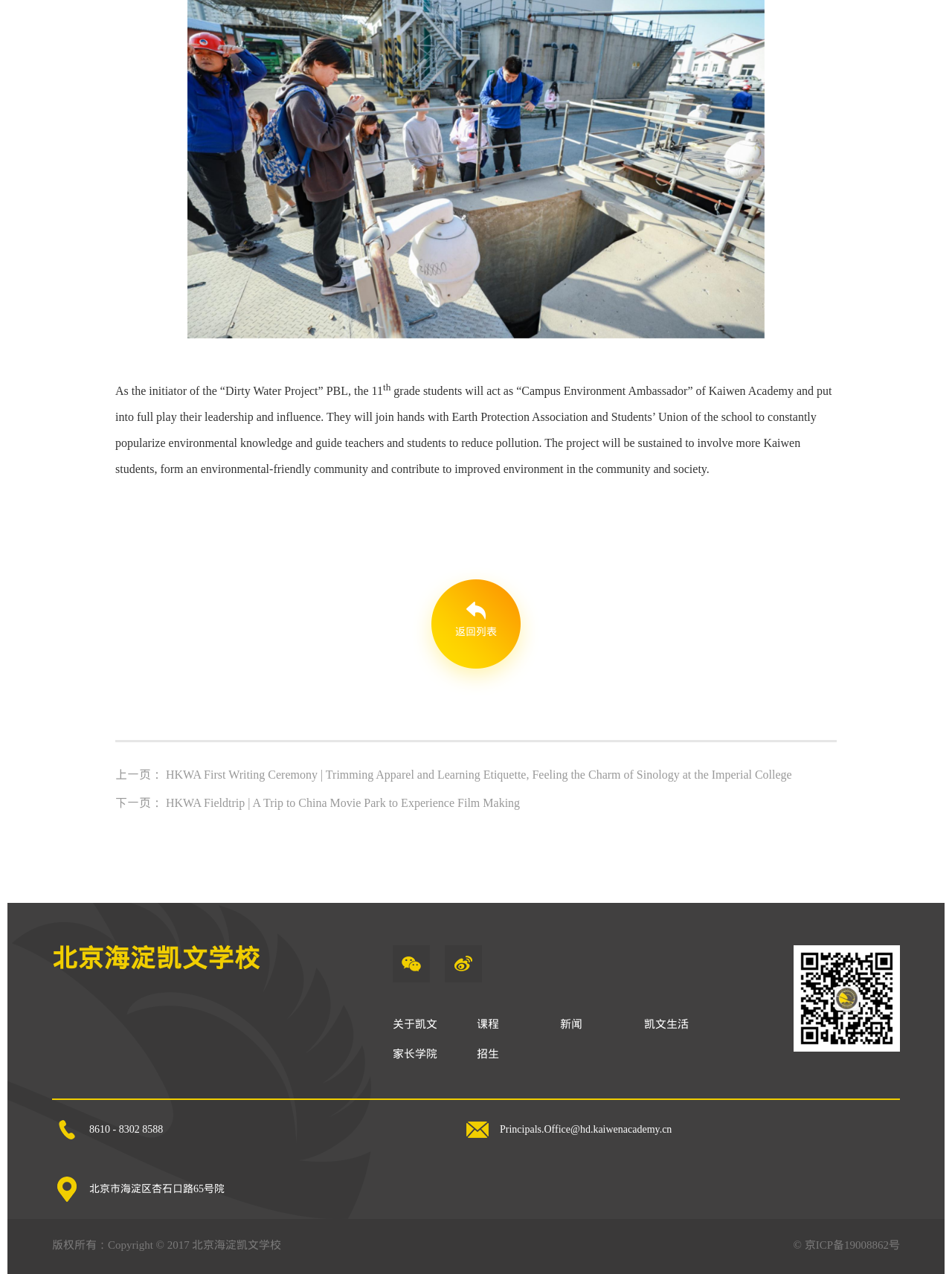What is the phone number of the school?
Based on the content of the image, thoroughly explain and answer the question.

I found the phone number of the school by looking at the StaticText element with the text '8610 - 8302 8588' at the bottom of the webpage.